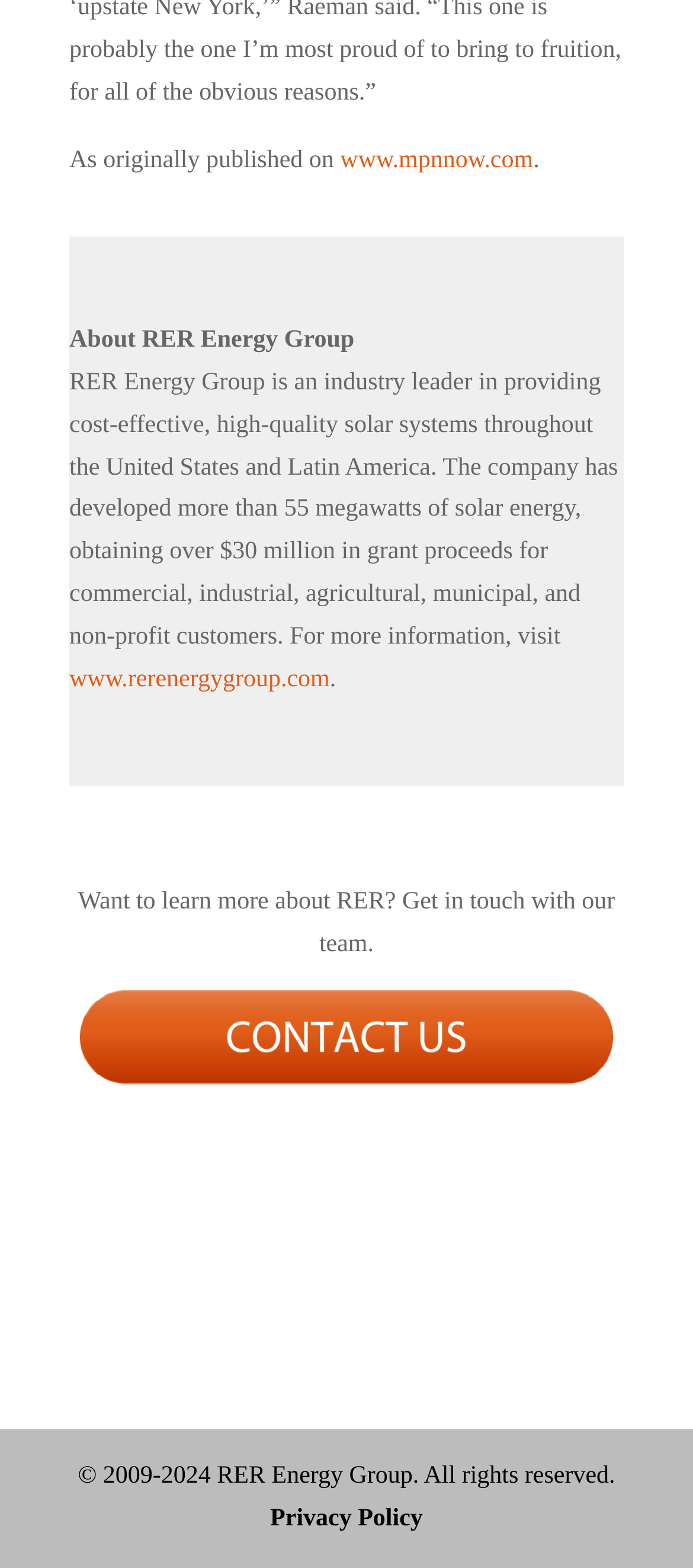Bounding box coordinates are specified in the format (top-left x, top-left y, bottom-right x, bottom-right y). All values are floating point numbers bounded between 0 and 1. Please provide the bounding box coordinate of the region this sentence describes: Privacy Policy

[0.39, 0.96, 0.61, 0.977]